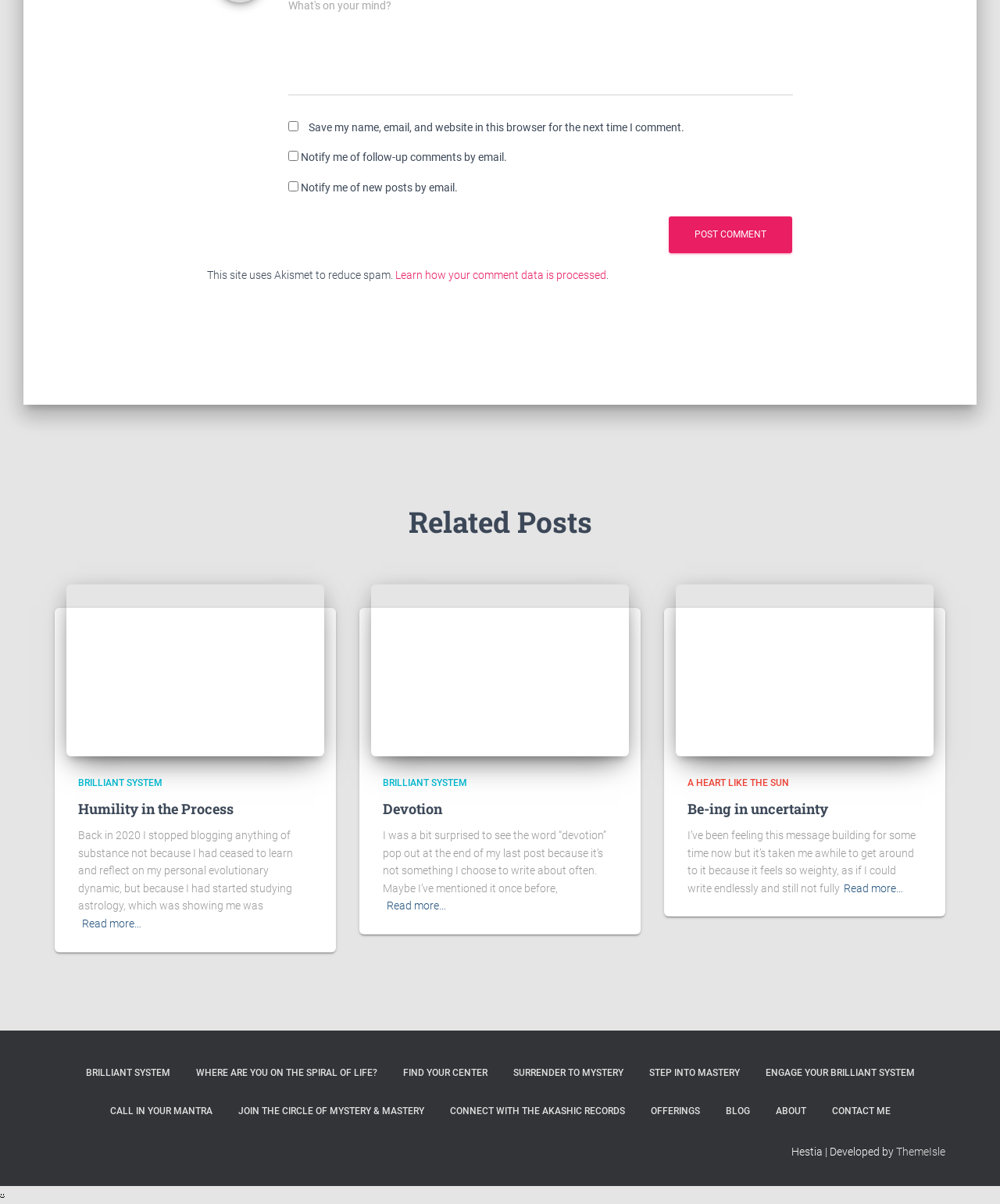Find the bounding box coordinates for the area that should be clicked to accomplish the instruction: "Click the 'Post Comment' button".

[0.669, 0.18, 0.792, 0.21]